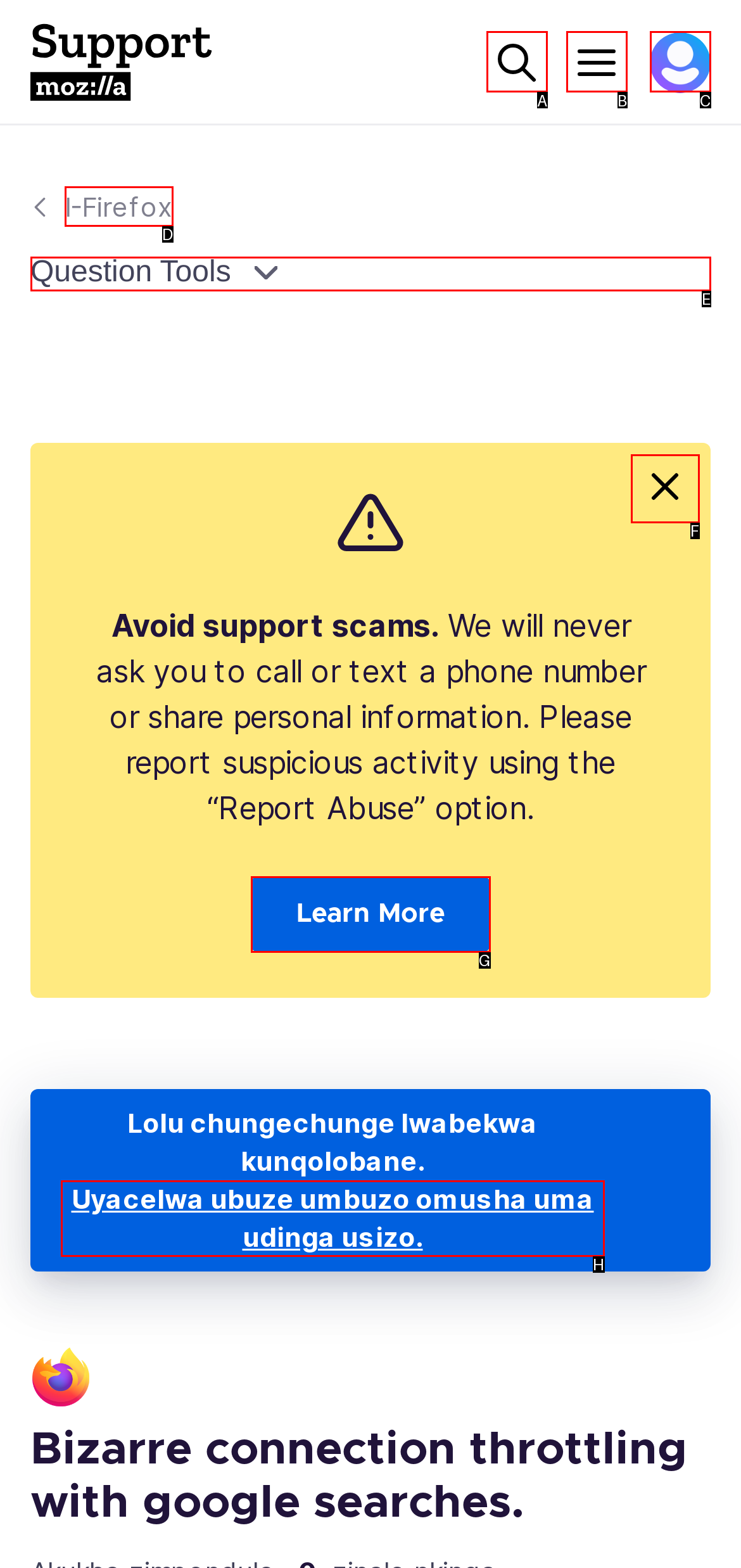Given the description: Menu, determine the corresponding lettered UI element.
Answer with the letter of the selected option.

B